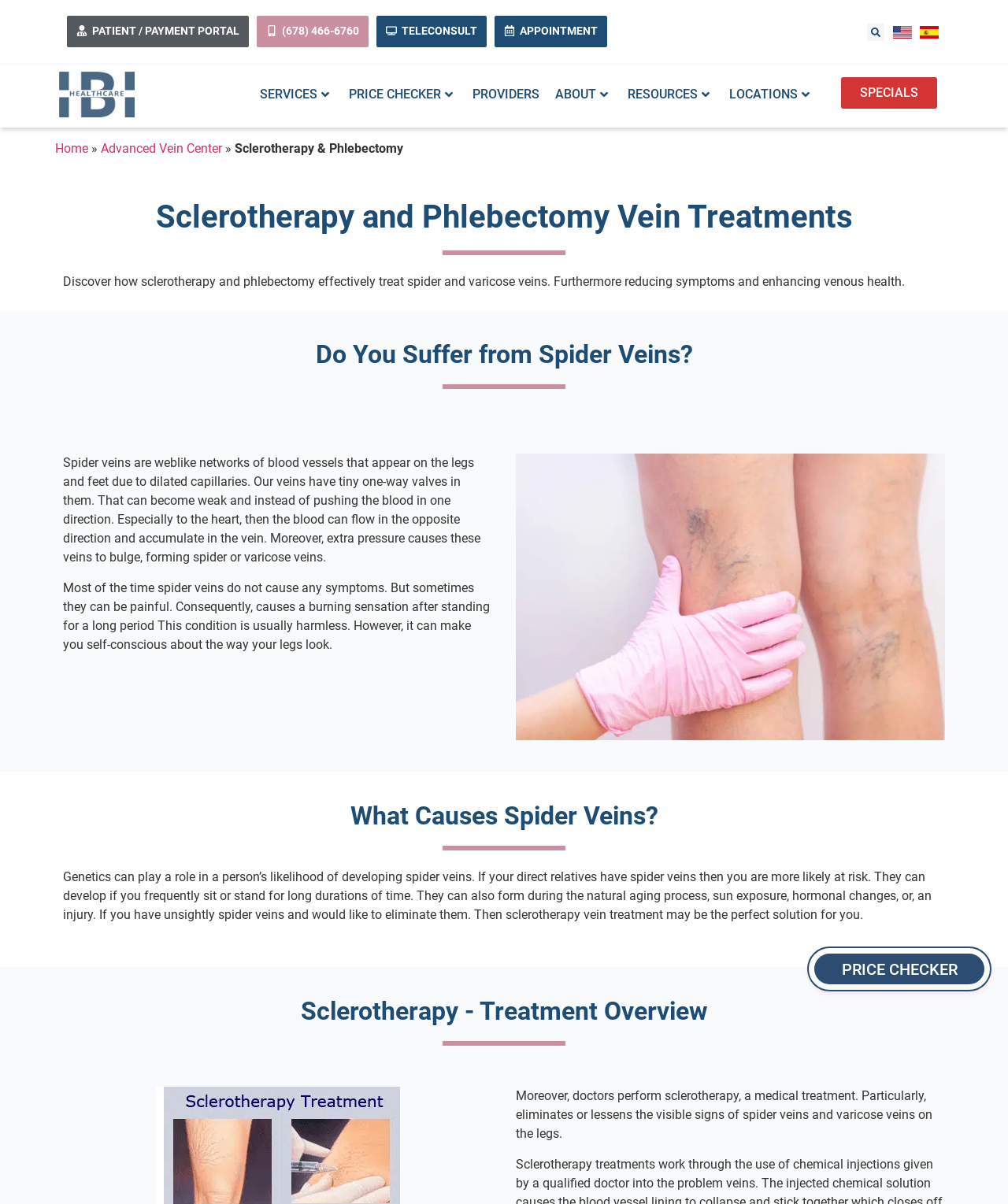Locate the heading on the webpage and return its text.

Sclerotherapy and Phlebectomy Vein Treatments